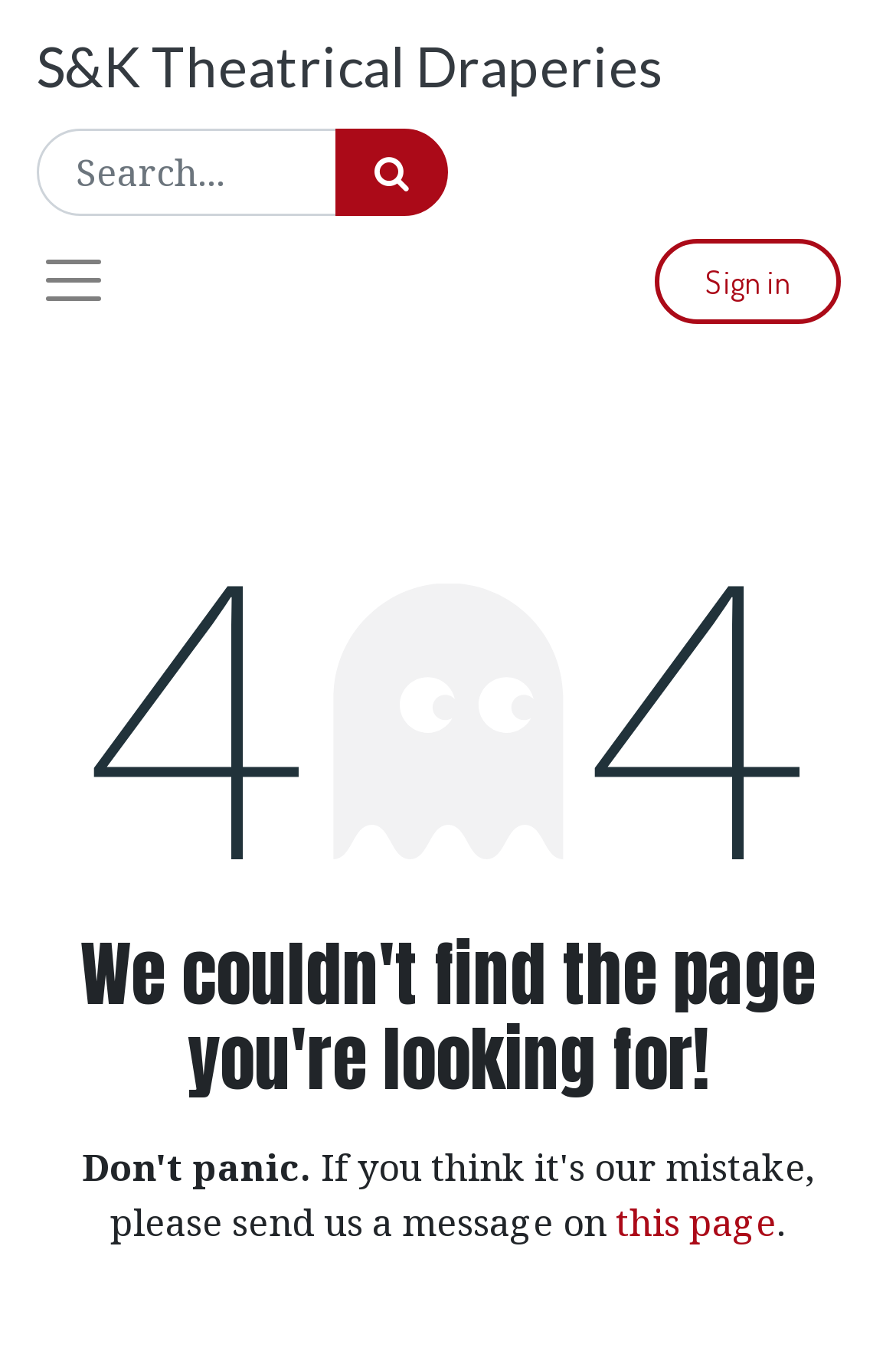Answer the following inquiry with a single word or phrase:
What is the message displayed on the page?

We couldn't find the page you're looking for!